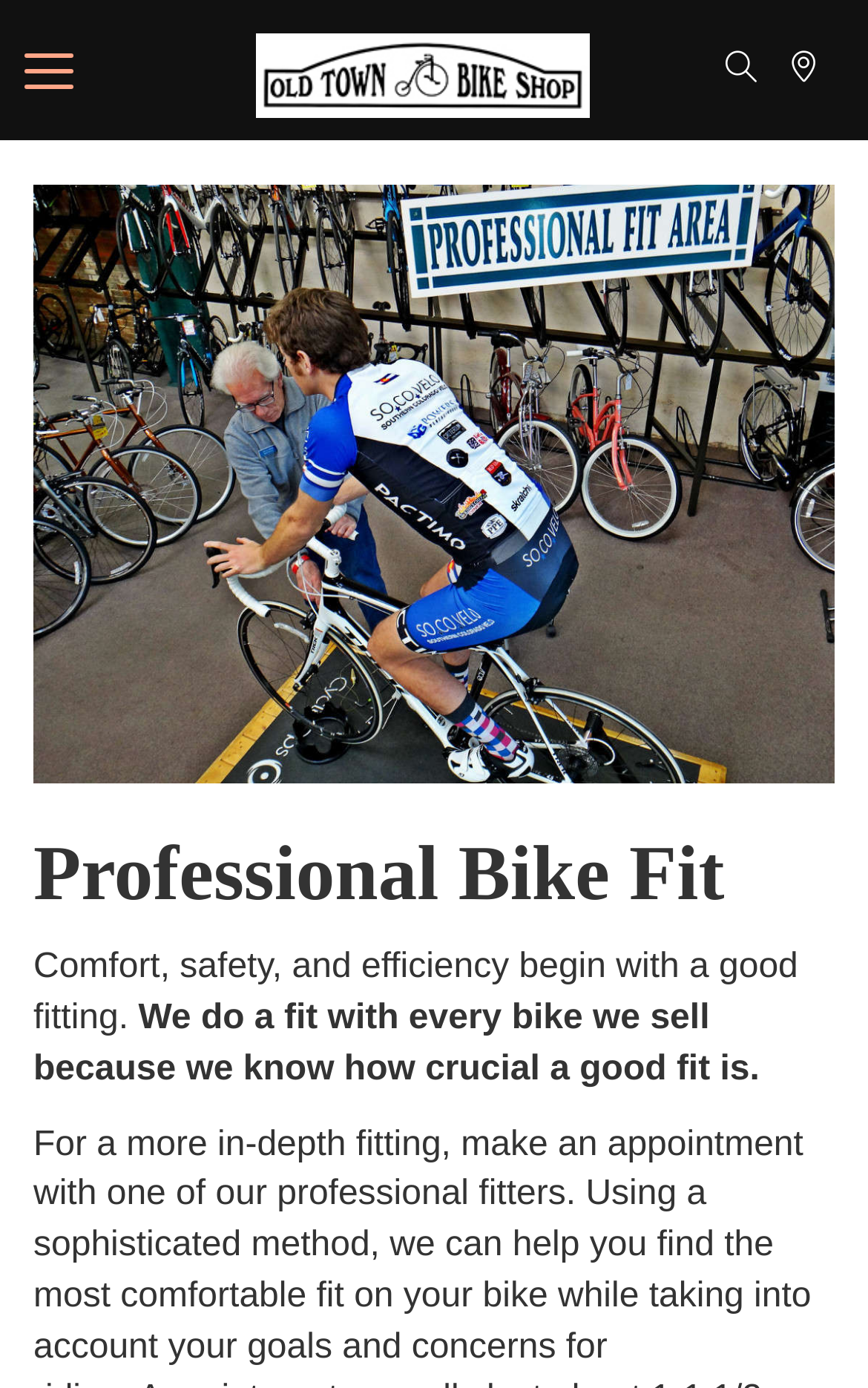Examine the screenshot and answer the question in as much detail as possible: Can I get a bike fitting service without buying a bike from the shop?

I found the answer by reading the StaticText element that says 'We are happy to fit you on your bike regardless of where'. This text implies that the bike shop offers bike fitting services even if the bike was not purchased from their shop.